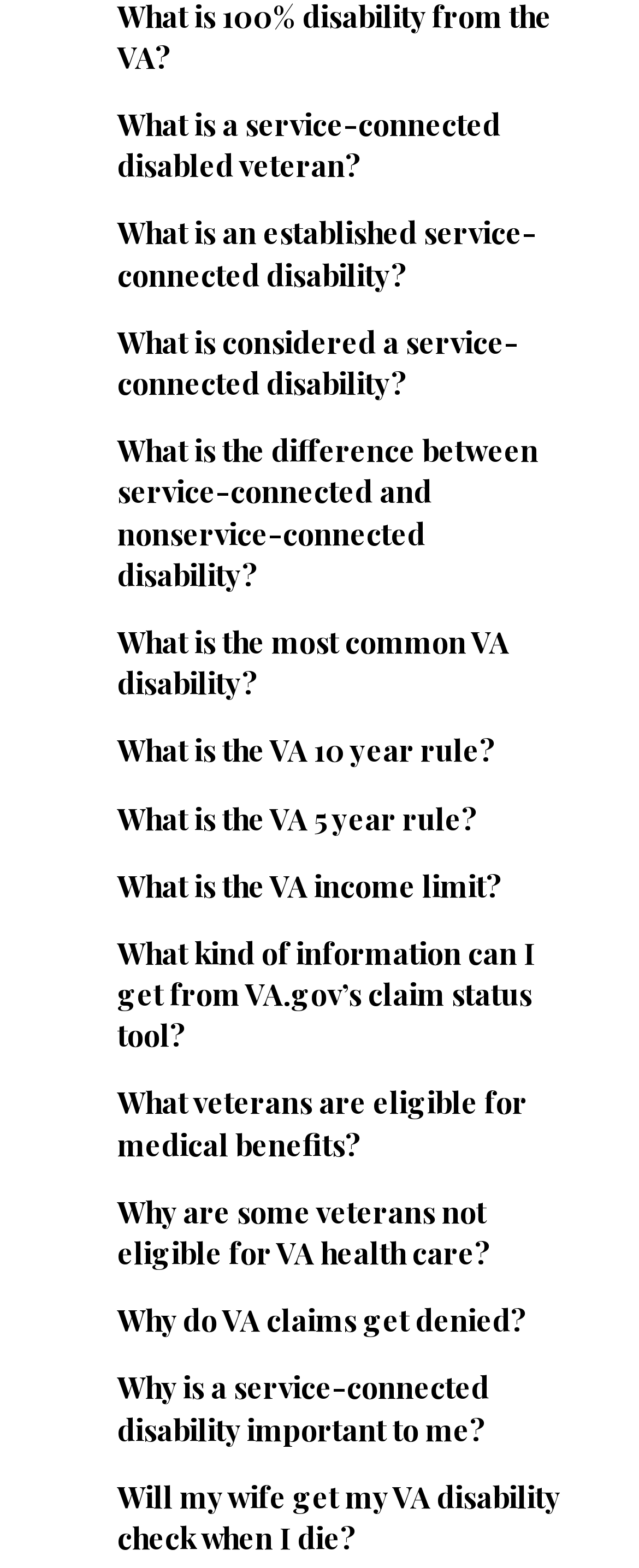Please determine the bounding box coordinates of the element to click in order to execute the following instruction: "Understand the difference between service-connected and nonservice-connected disability". The coordinates should be four float numbers between 0 and 1, specified as [left, top, right, bottom].

[0.051, 0.27, 0.949, 0.385]